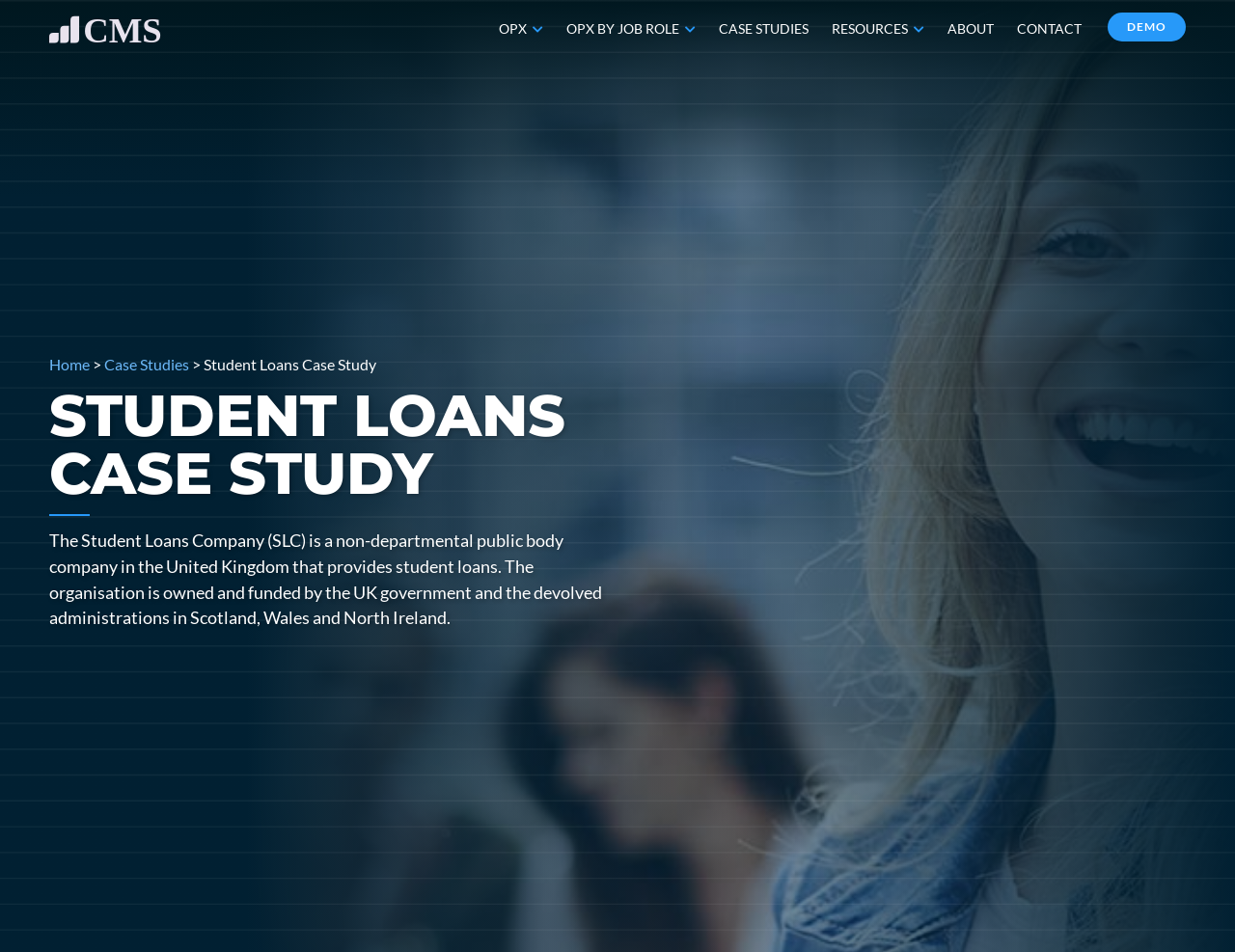Using the information in the image, give a comprehensive answer to the question: 
What is the name of the company that provides student loans?

I found the answer by reading the text that describes the company, which is 'The Student Loans Company (SLC) is a non-departmental public body company in the United Kingdom that provides student loans.'